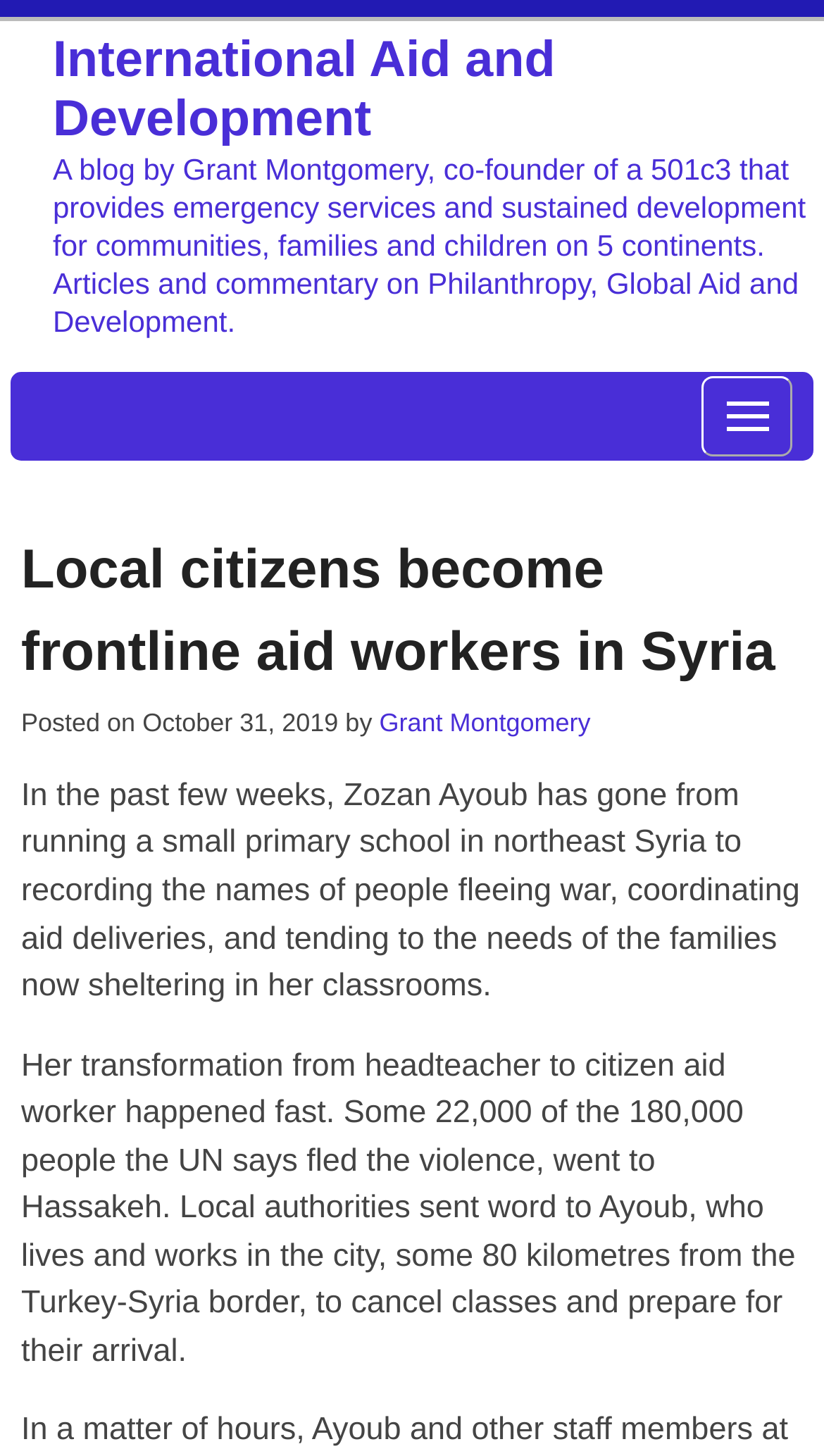Give a short answer using one word or phrase for the question:
How many people fled the violence according to the UN?

180,000